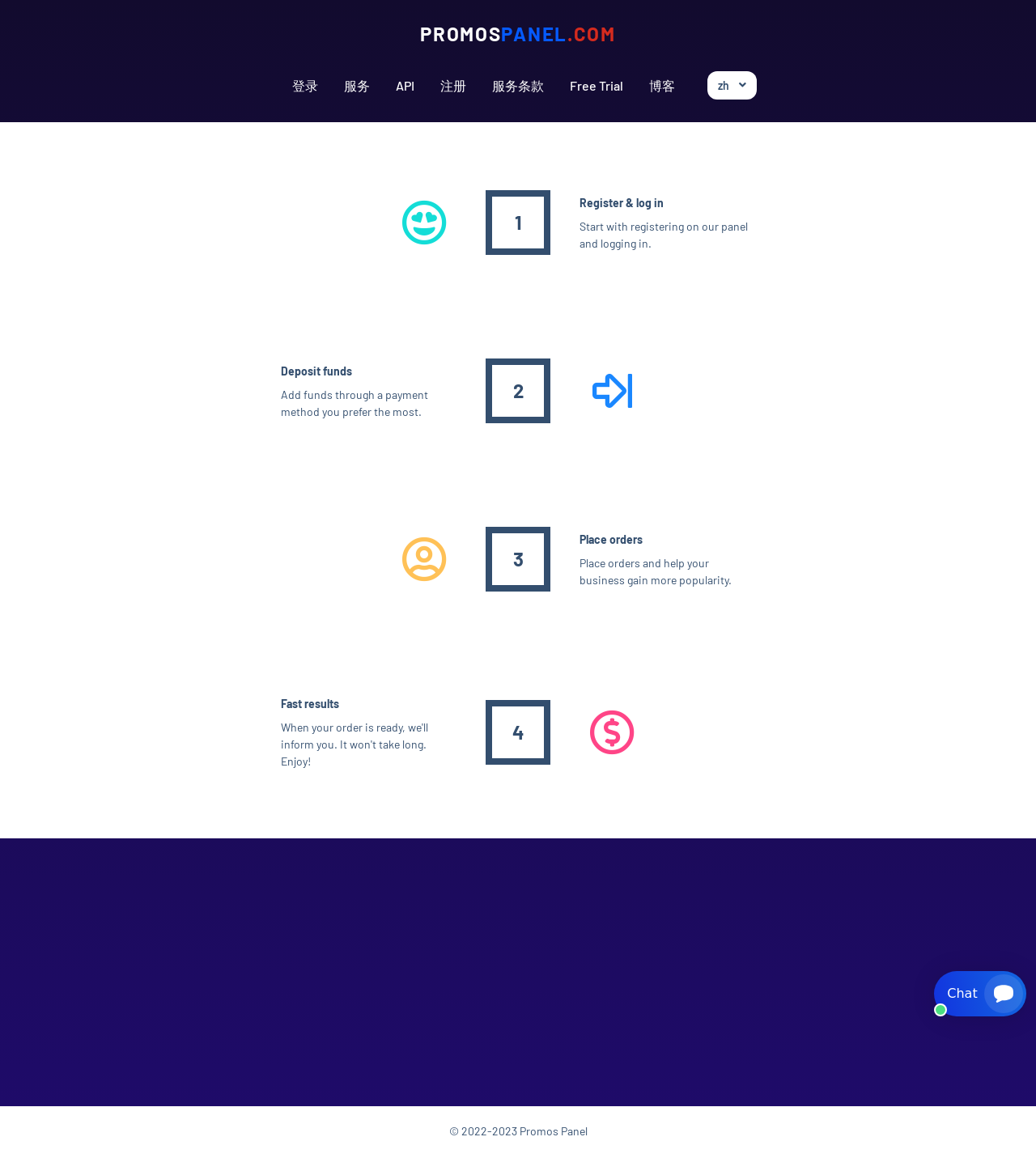Analyze the image and answer the question with as much detail as possible: 
What is the website's name?

The website's name can be found at the top of the webpage, where it says 'PROMOS PANEL' in three separate static text elements.